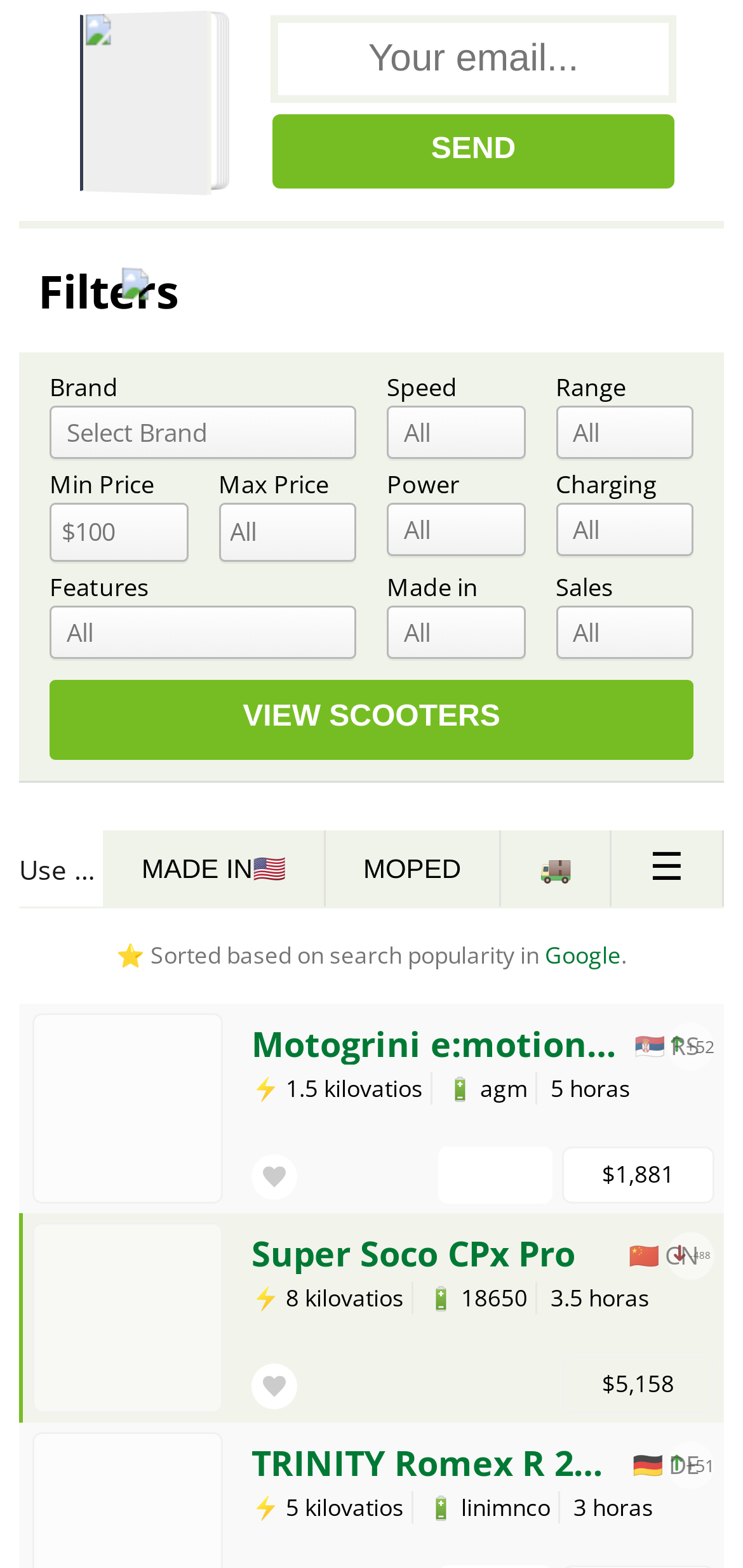What is the country of origin for the TRINITY Romex R 2020?
Based on the image, answer the question with as much detail as possible.

I found the country of origin for the TRINITY Romex R 2020 by looking at the product information section, where it is listed as 🇩🇪 DE, which represents Germany.